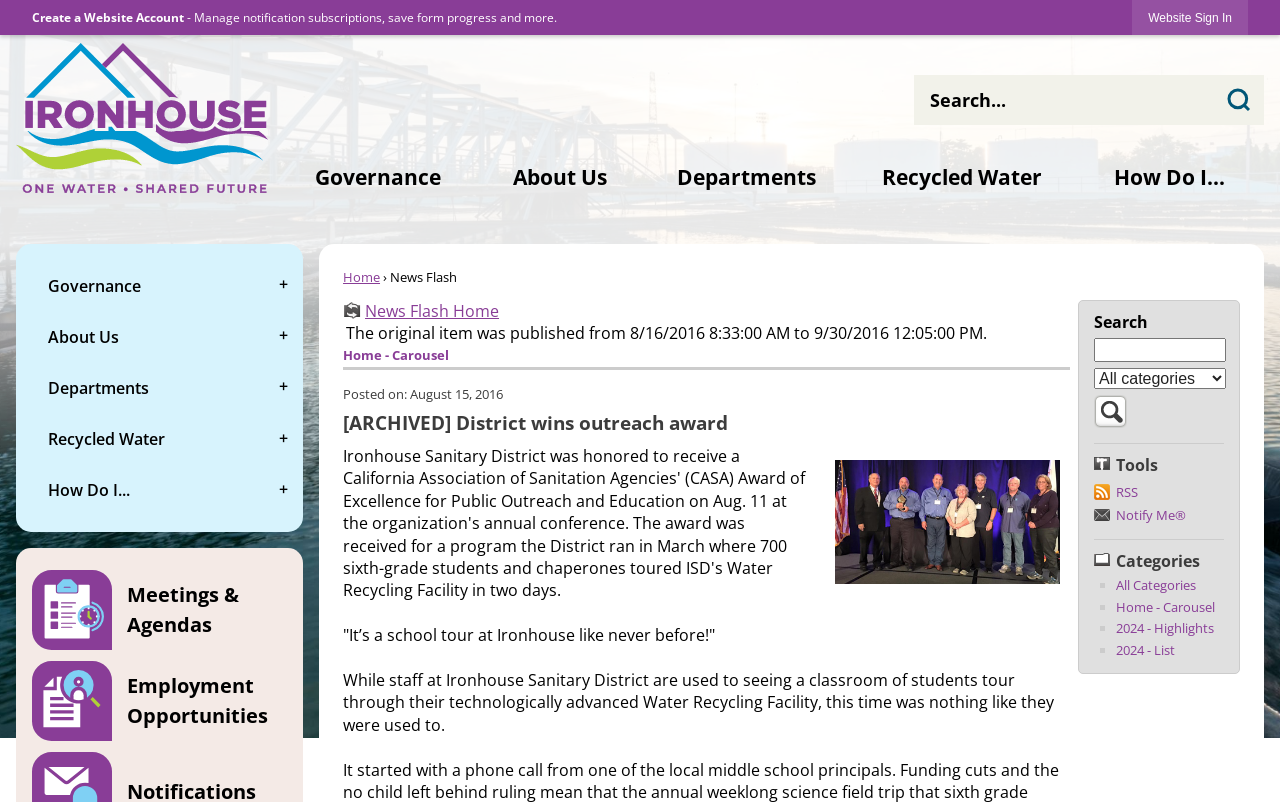Using the information shown in the image, answer the question with as much detail as possible: What is the category of the news flash 'District wins outreach award'?

I found the answer by looking at the heading 'Home - Carousel' which is above the news flash 'District wins outreach award'.